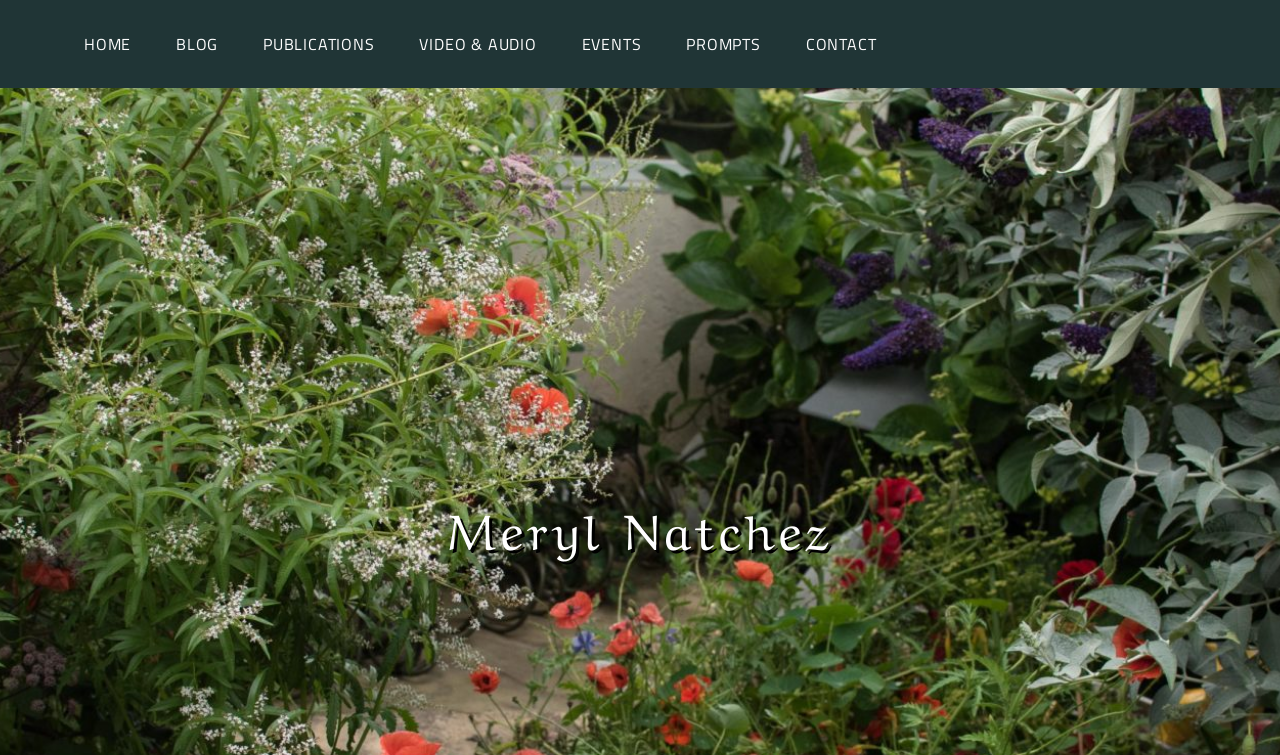Determine the bounding box coordinates for the UI element described. Format the coordinates as (top-left x, top-left y, bottom-right x, bottom-right y) and ensure all values are between 0 and 1. Element description: Blog

[0.122, 0.021, 0.186, 0.095]